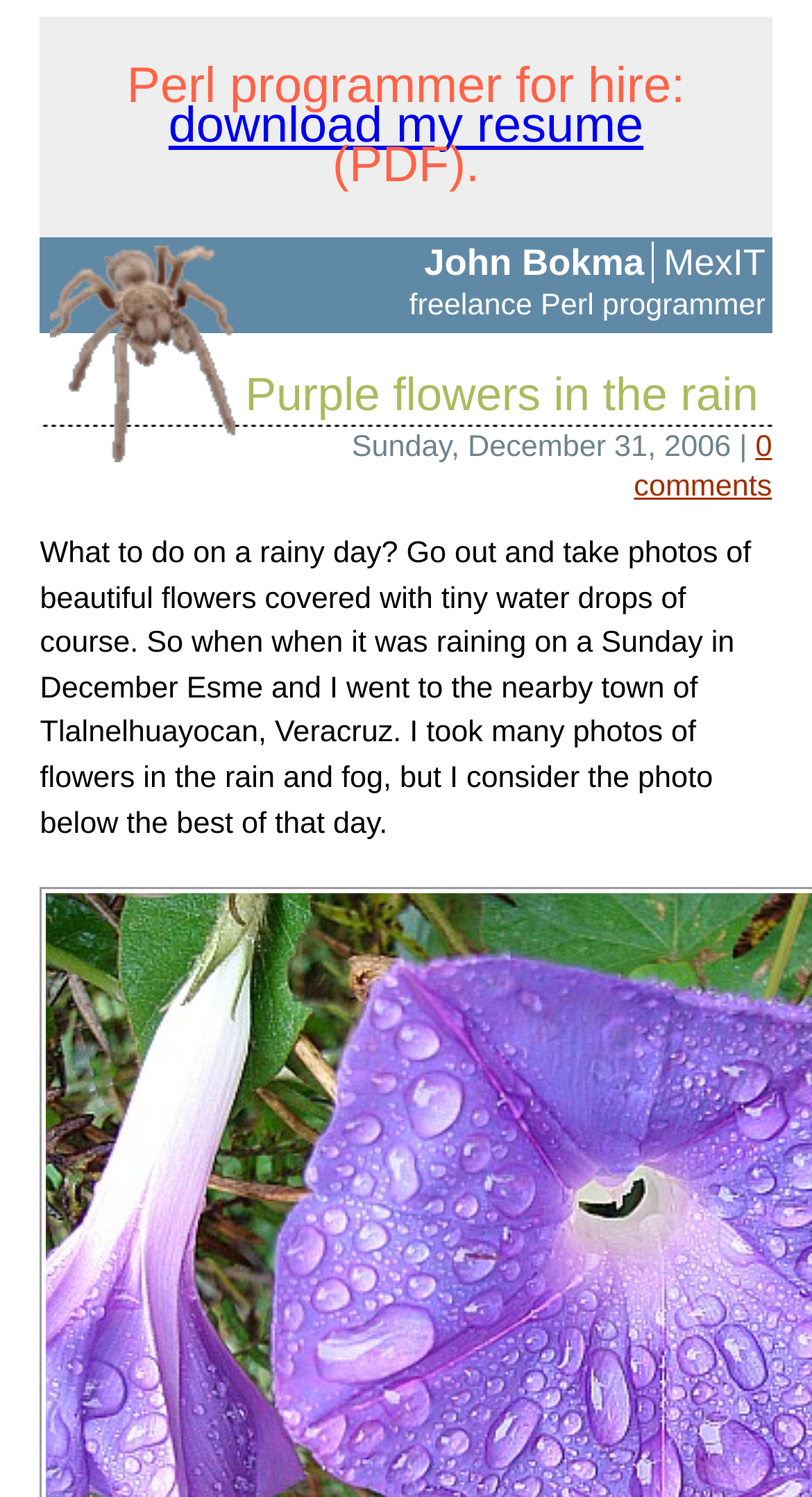Provide your answer in a single word or phrase: 
How many comments are there on the article?

0